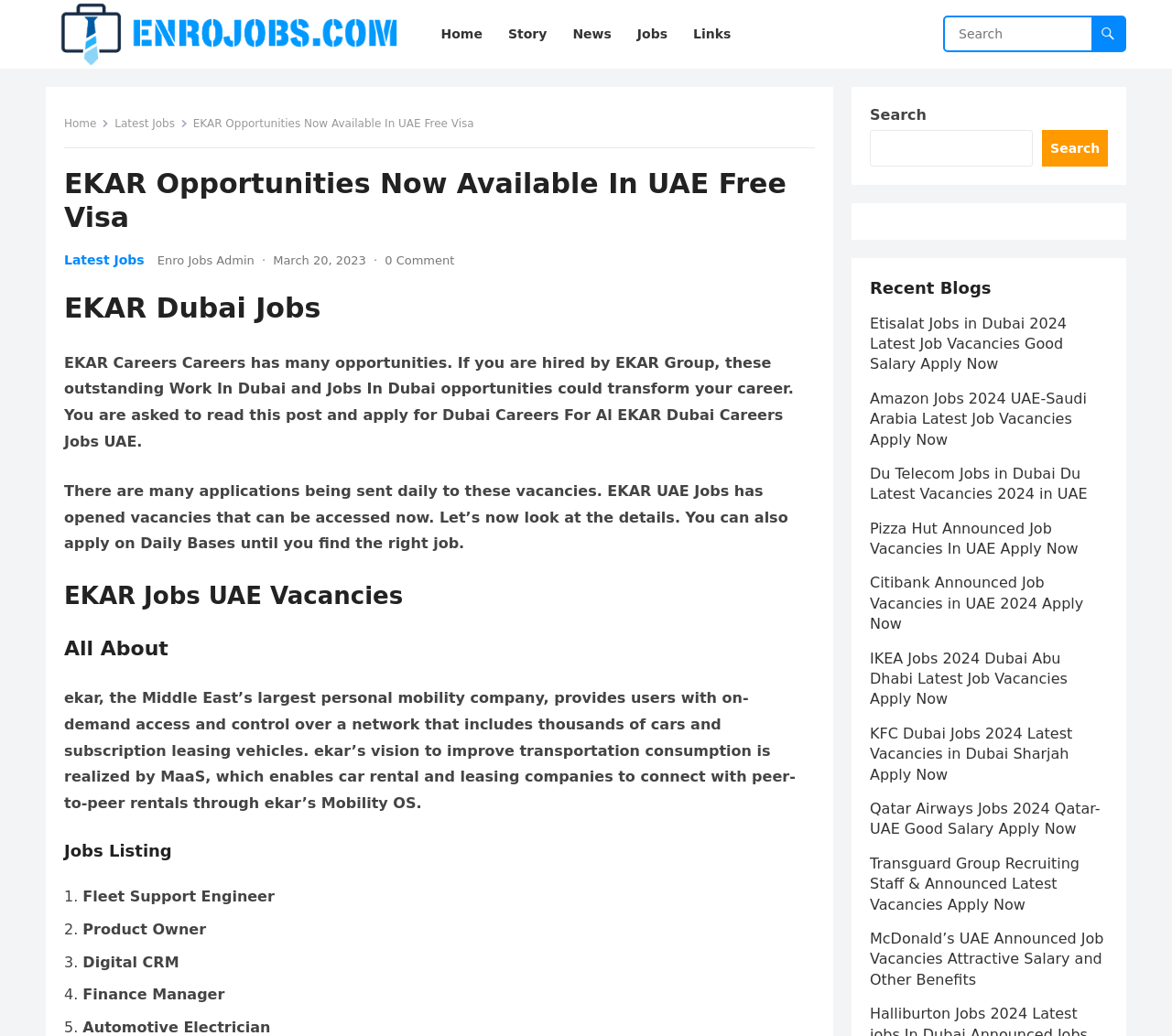Can you determine the bounding box coordinates of the area that needs to be clicked to fulfill the following instruction: "View the 'Latest Jobs' page"?

[0.098, 0.113, 0.16, 0.125]